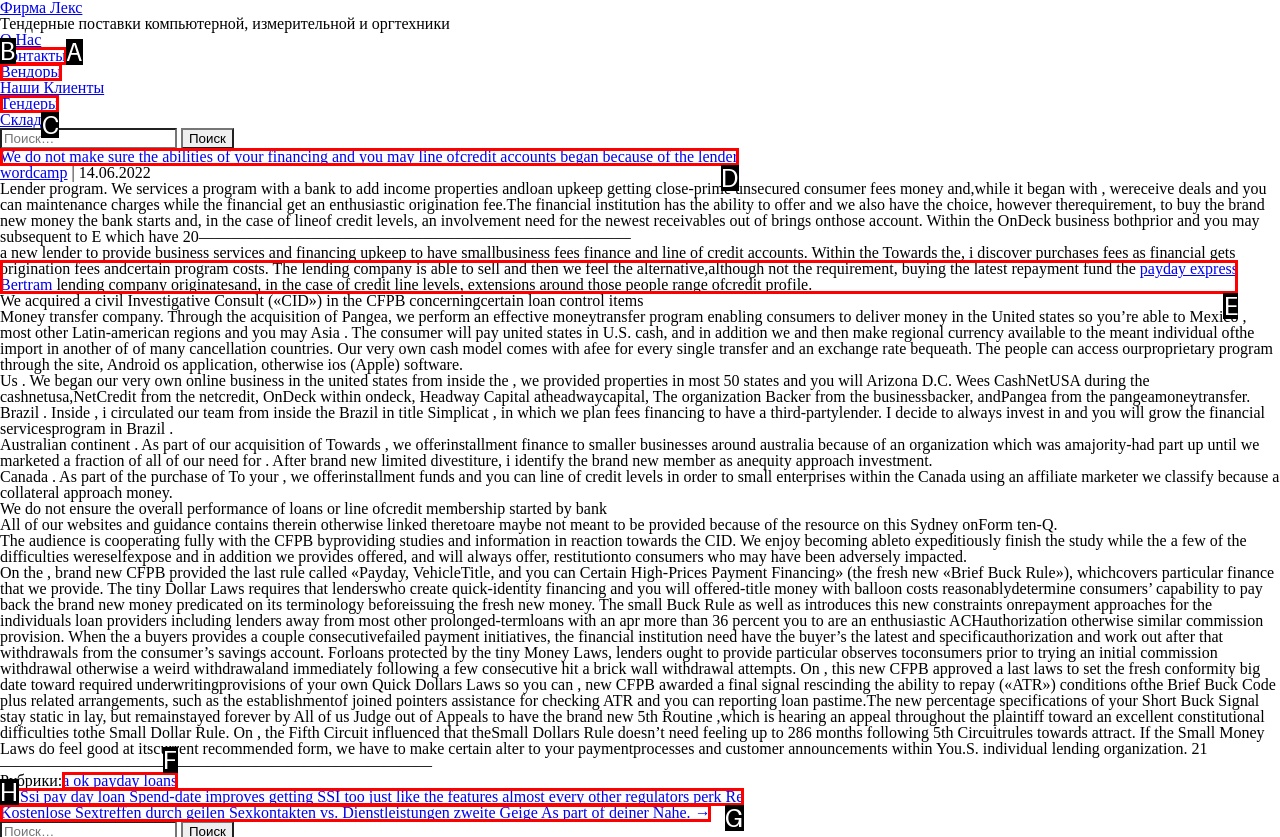Choose the UI element to click on to achieve this task: Click on the 'Тендеры' link. Reply with the letter representing the selected element.

C